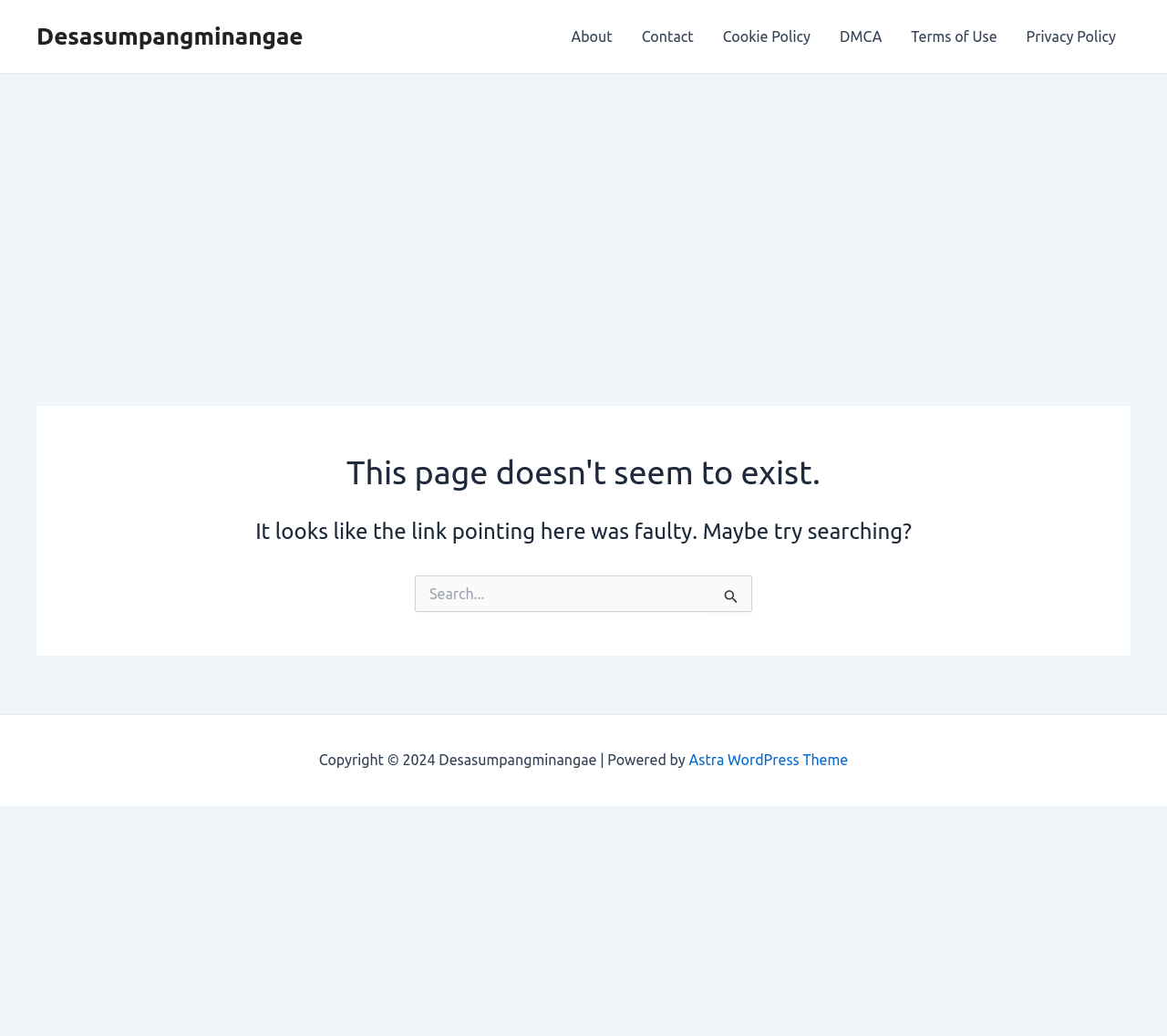Find the bounding box coordinates for the UI element that matches this description: "About".

[0.477, 0.0, 0.537, 0.07]